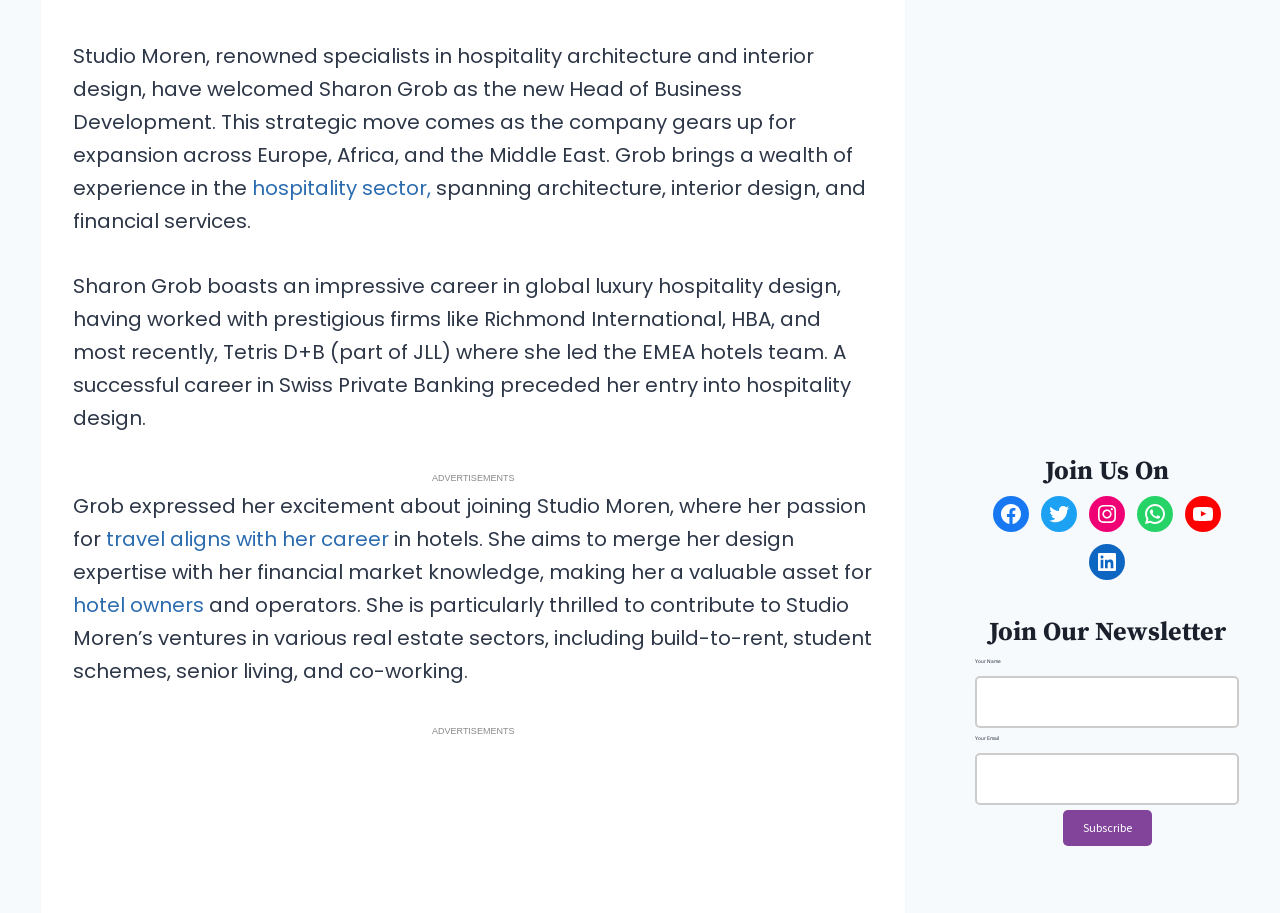Answer in one word or a short phrase: 
What is Sharon Grob's new role?

Head of Business Development